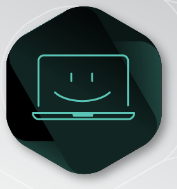What is the facial expression on the laptop screen?
Refer to the screenshot and deliver a thorough answer to the question presented.

The caption describes the laptop icon as having a smiling face on the screen, which symbolizes a friendly and engaging user experience.